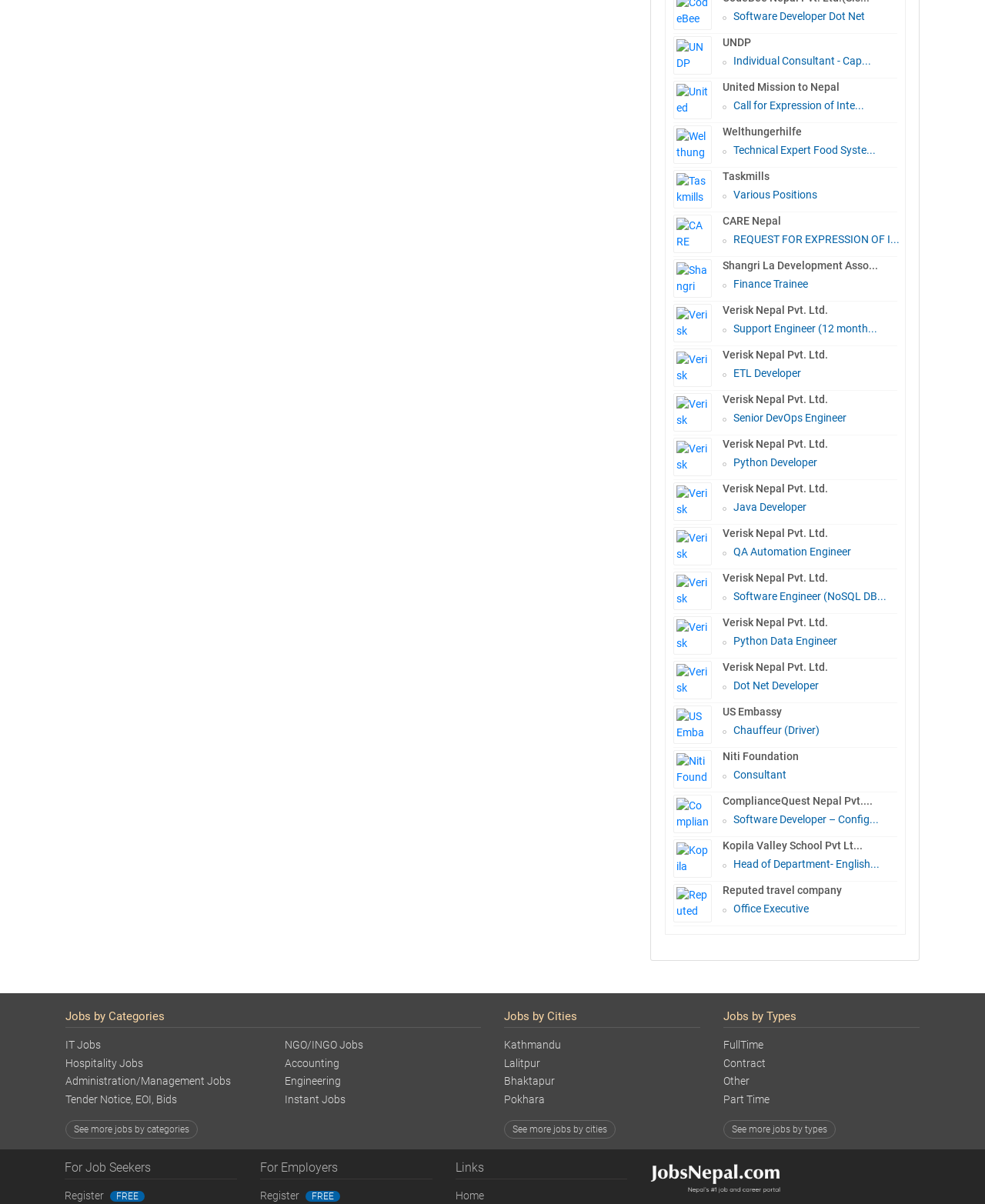Please locate the bounding box coordinates for the element that should be clicked to achieve the following instruction: "Check out Welthungerhilfe Jobs". Ensure the coordinates are given as four float numbers between 0 and 1, i.e., [left, top, right, bottom].

[0.683, 0.104, 0.733, 0.136]